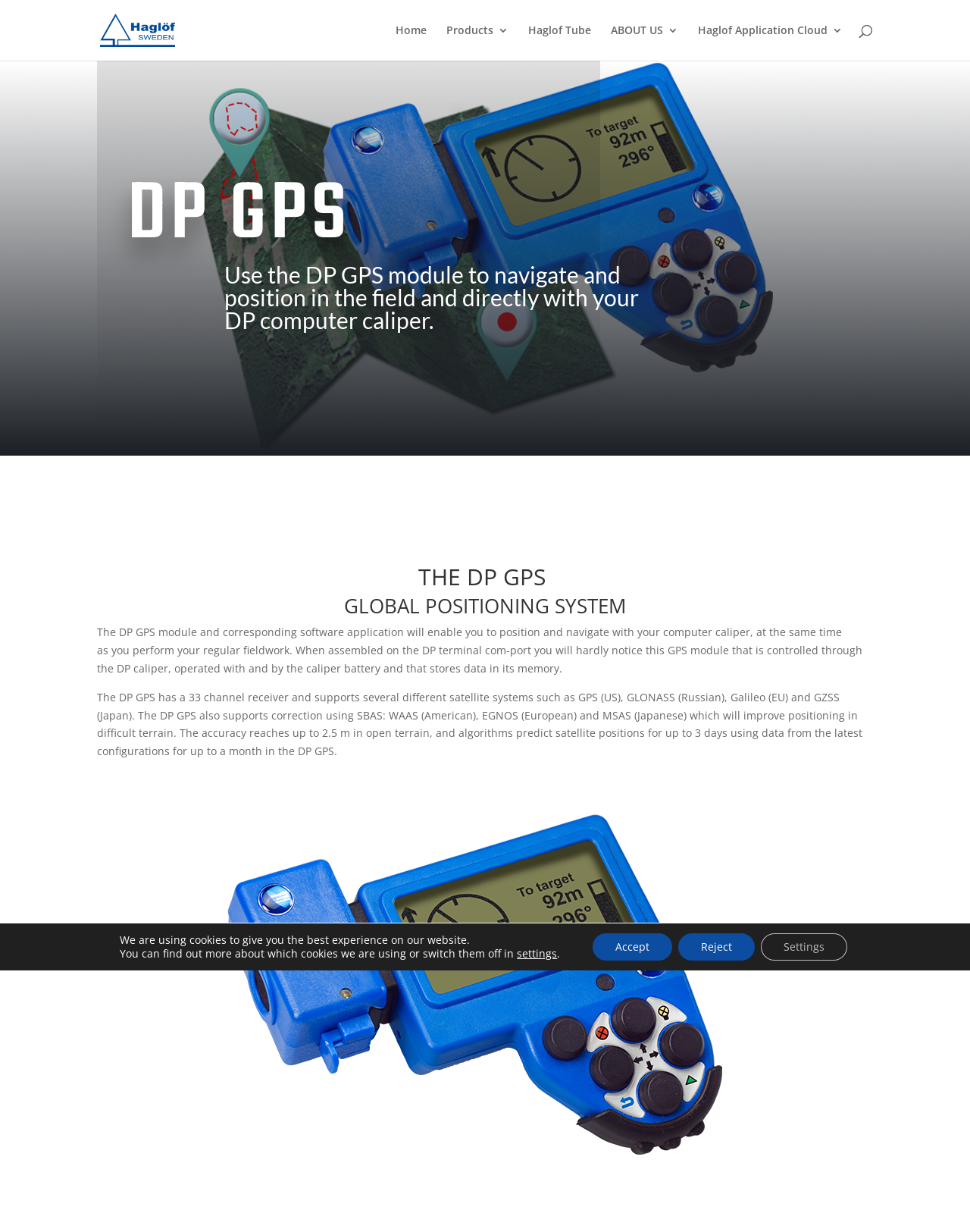Please identify the bounding box coordinates of the element's region that should be clicked to execute the following instruction: "Click on the 'Leave a comment' link". The bounding box coordinates must be four float numbers between 0 and 1, i.e., [left, top, right, bottom].

None